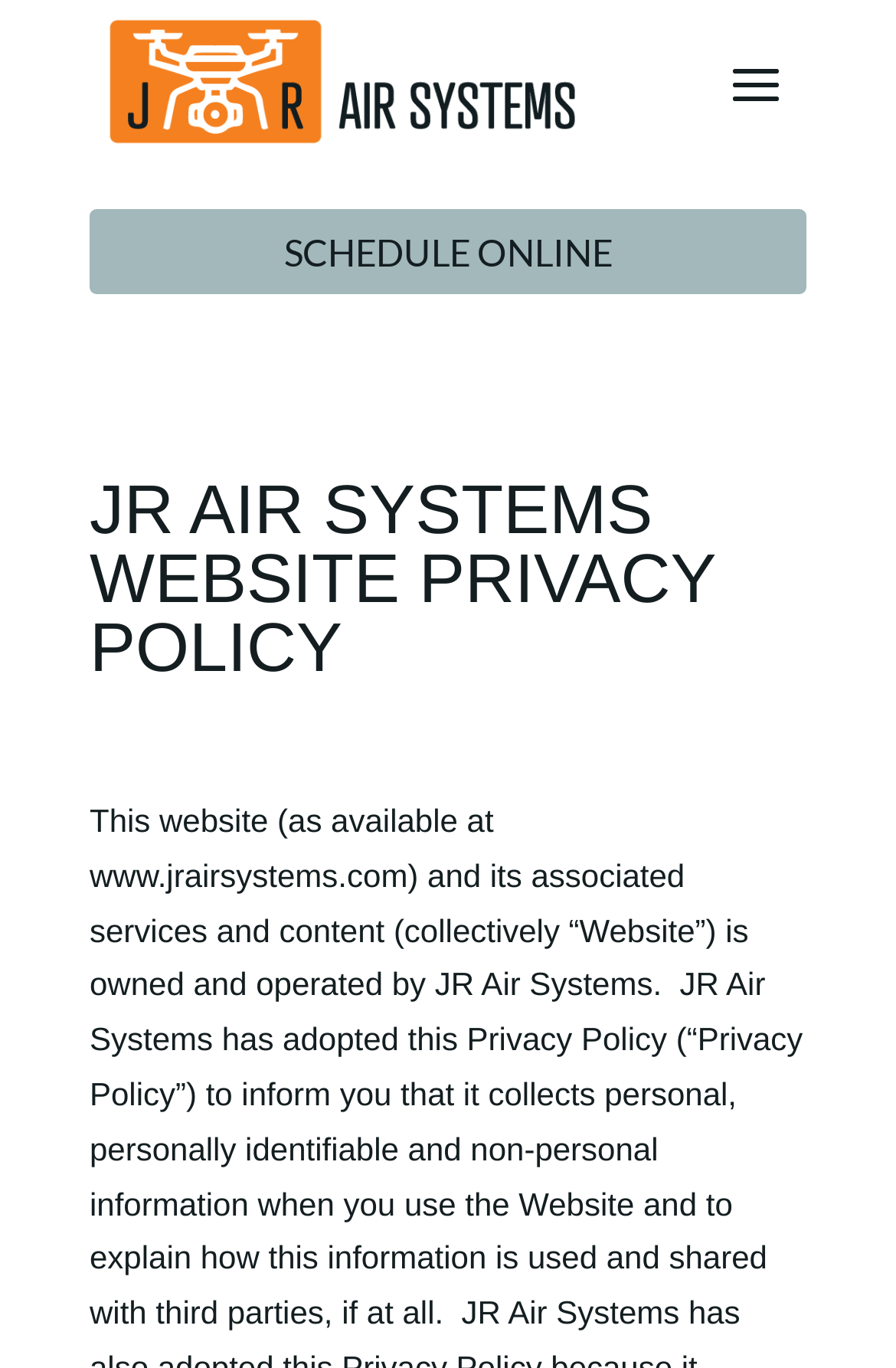Locate and generate the text content of the webpage's heading.

JR AIR SYSTEMS WEBSITE PRIVACY POLICY